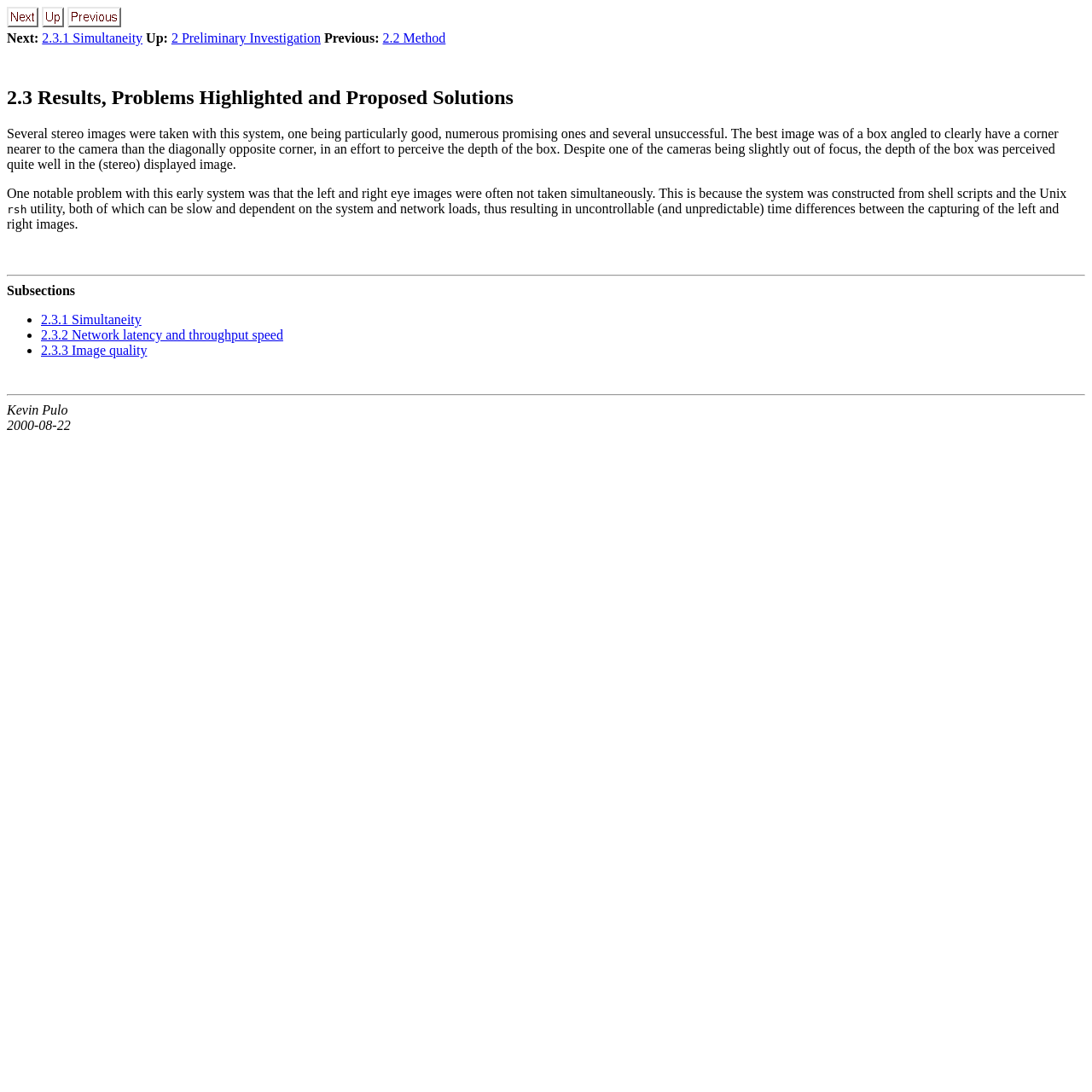Can you give a comprehensive explanation to the question given the content of the image?
Who is the author of this content?

The author of this content is Kevin Pulo, as indicated by the text 'Kevin Pulo' at the bottom of the webpage, which suggests that he is the creator or owner of the content.